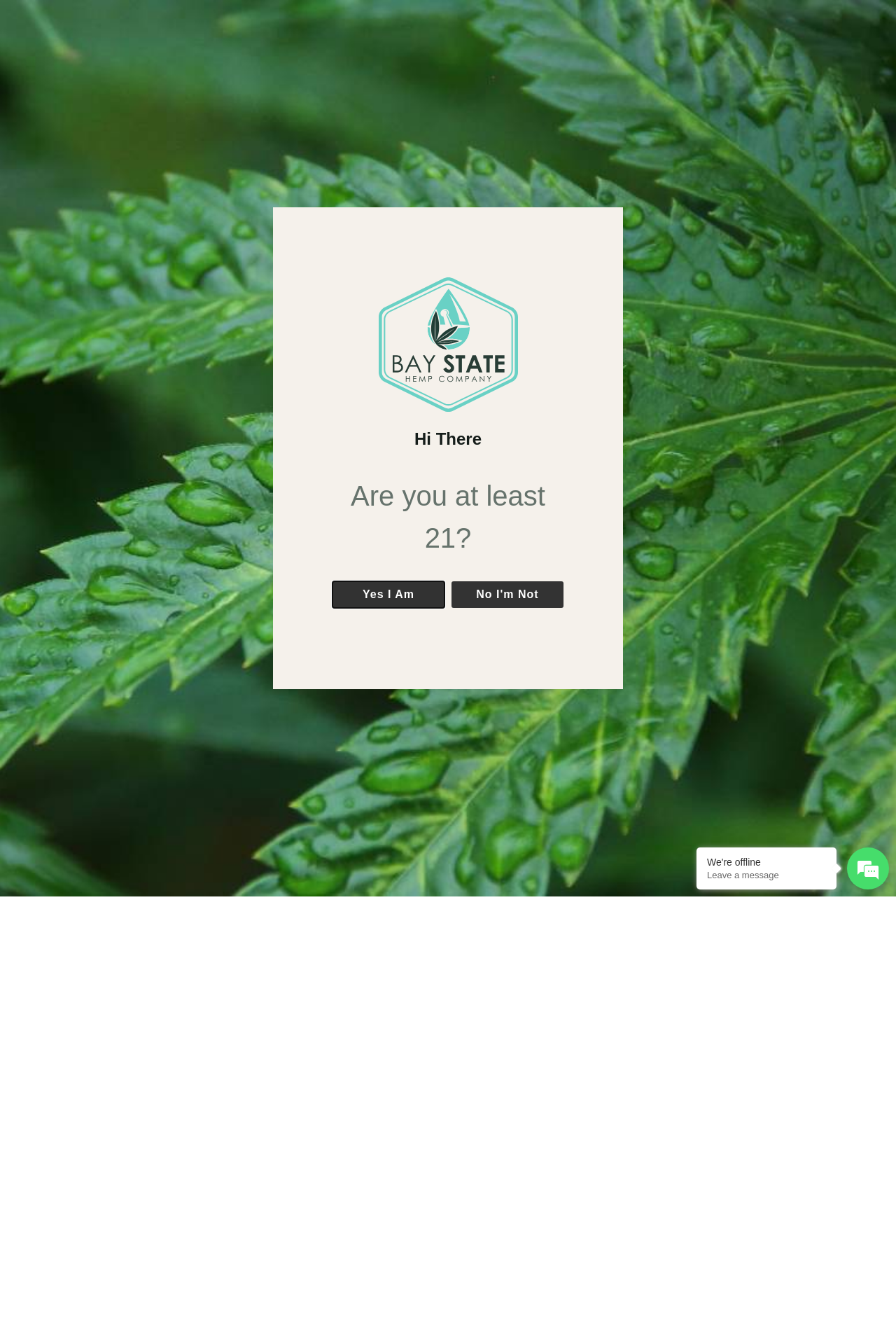What is the benefit of MCT oil for brain health?
Respond with a short answer, either a single word or a phrase, based on the image.

Alternative energy source